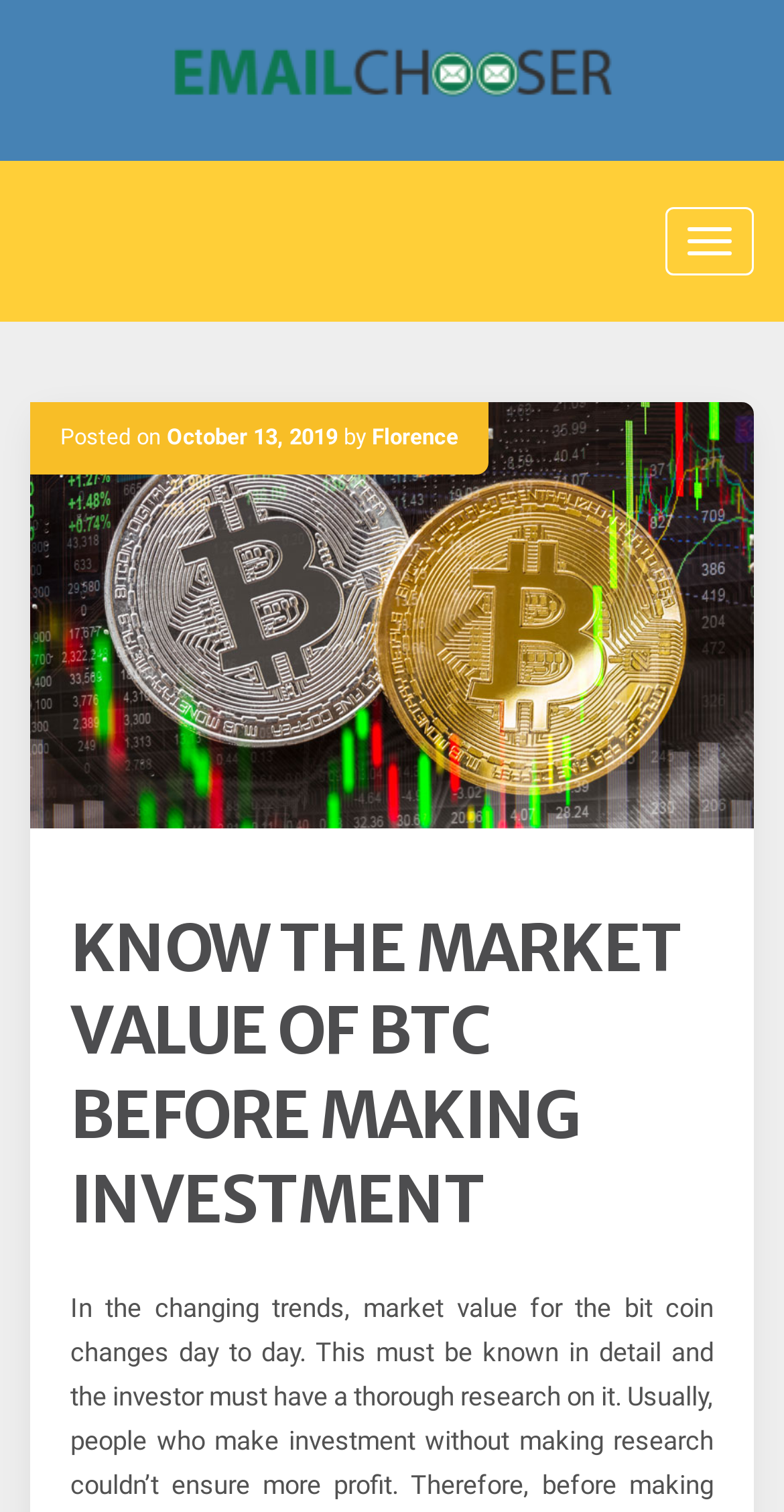What is the date of the post?
Please provide a full and detailed response to the question.

I found the date of the post by looking at the link 'October 13, 2019' which is located below the header 'Posted on'.